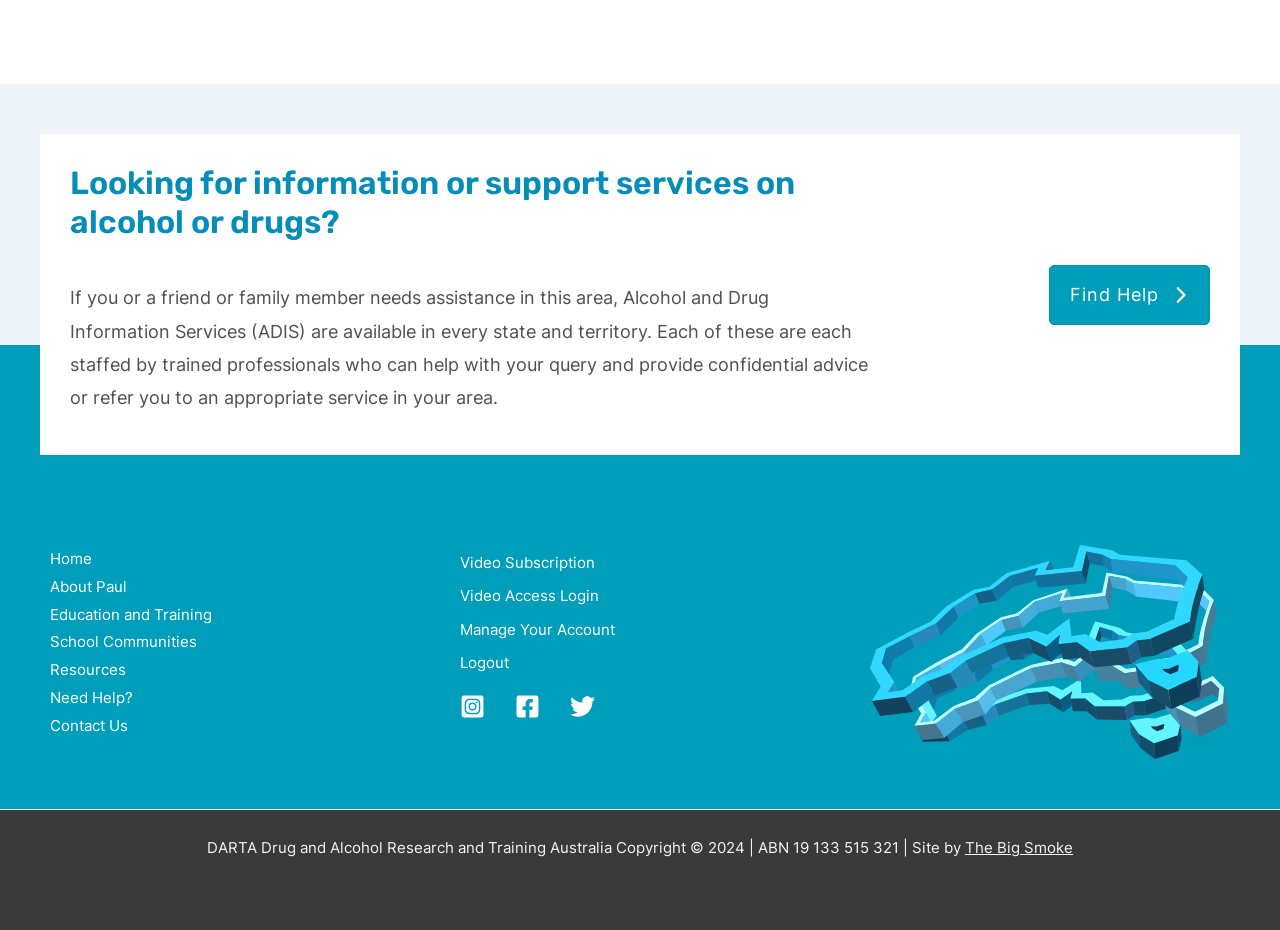Identify the bounding box coordinates necessary to click and complete the given instruction: "Find help on alcohol or drugs".

[0.82, 0.285, 0.945, 0.349]